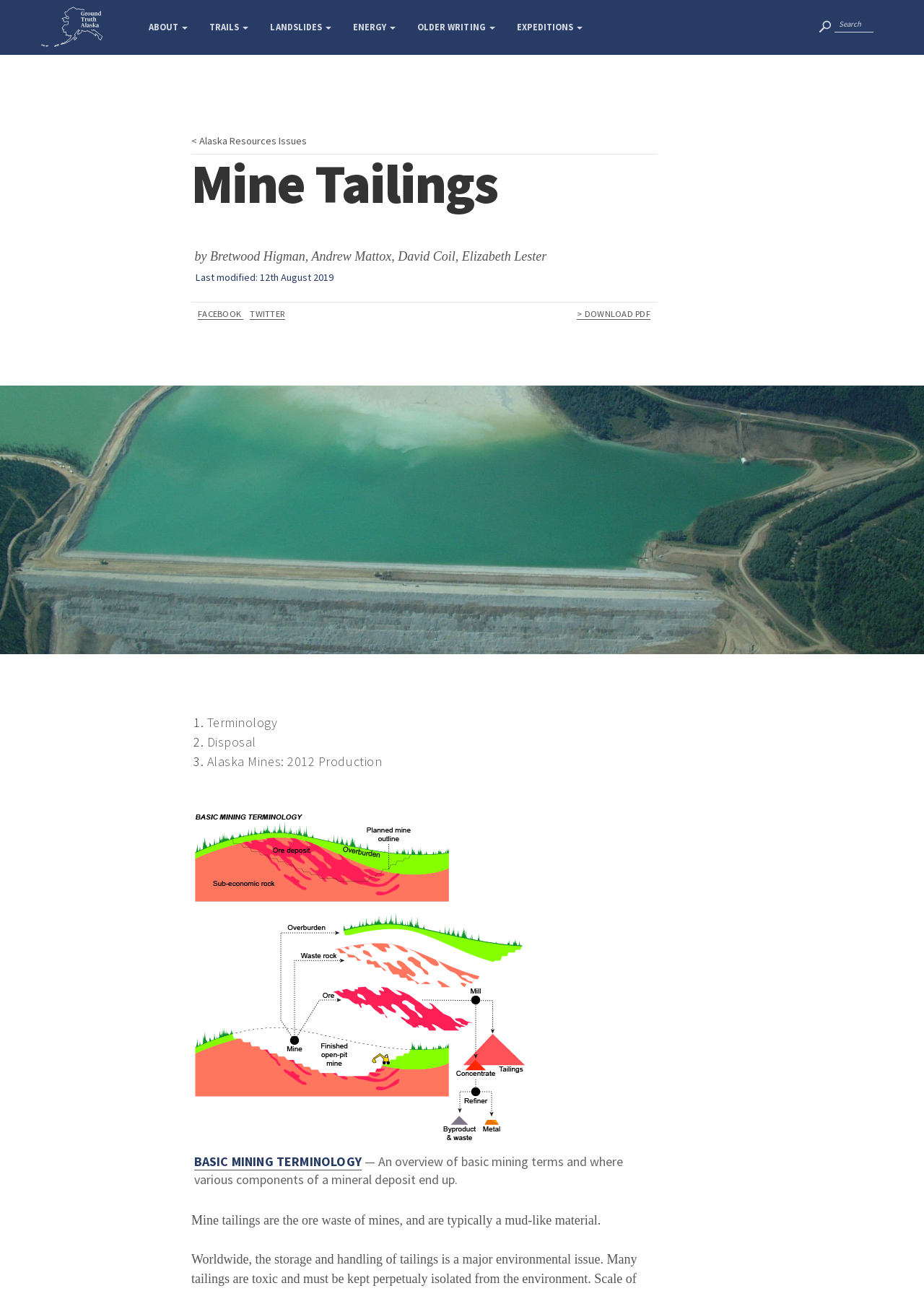What is the purpose of the search button?
Based on the visual, give a brief answer using one word or a short phrase.

To search the website